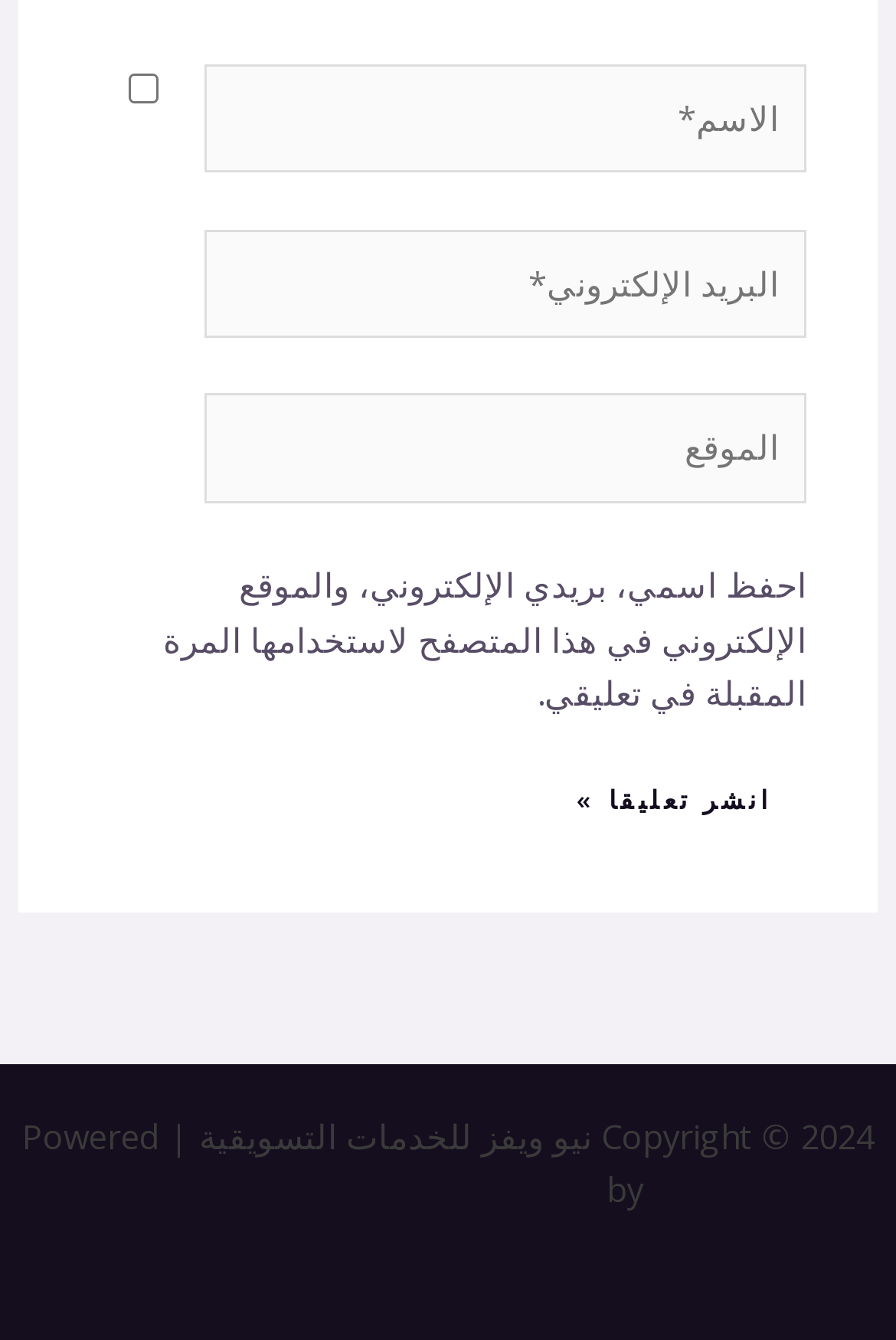Carefully observe the image and respond to the question with a detailed answer:
How many textboxes are there?

There are three textboxes in the webpage, which are 'الاسم*', 'البريد الإلكتروني*', and 'الموقع'. These textboxes are identified by their element types as 'textbox' and their corresponding labels.